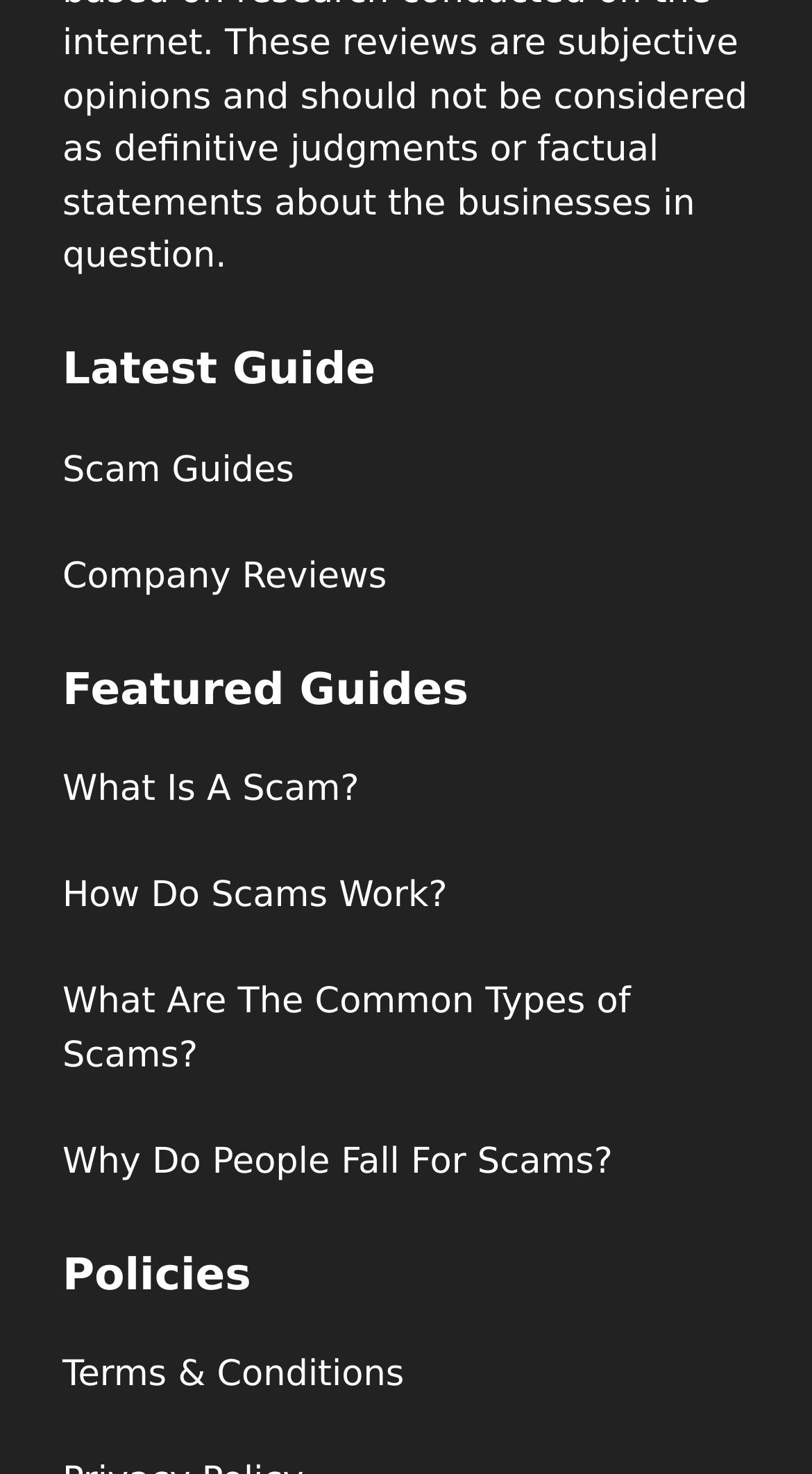Please reply to the following question with a single word or a short phrase:
What is the first guide mentioned?

Scam Guides